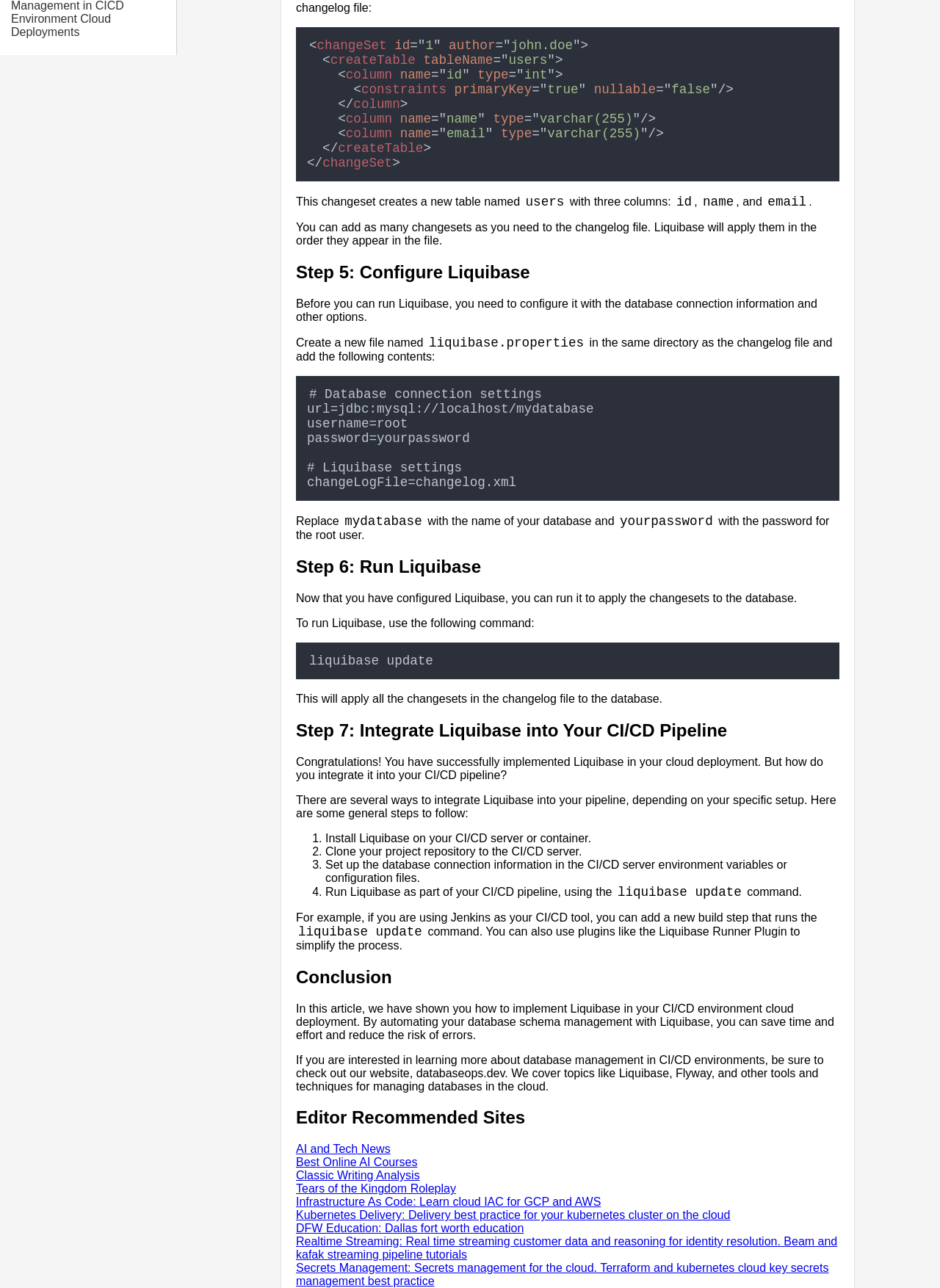Given the description "$0.00 0 Cart", determine the bounding box of the corresponding UI element.

None